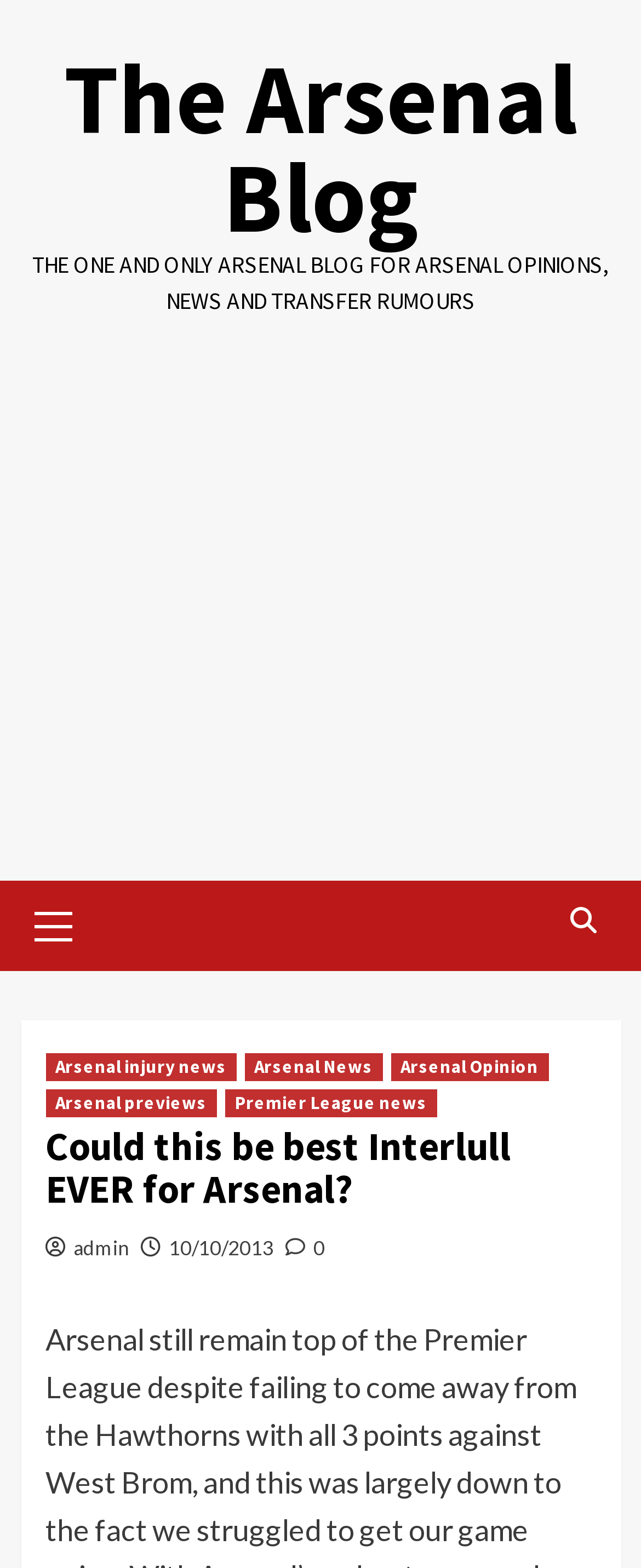Please provide the bounding box coordinate of the region that matches the element description: name="Given_by" placeholder="Your name". Coordinates should be in the format (top-left x, top-left y, bottom-right x, bottom-right y) and all values should be between 0 and 1.

None